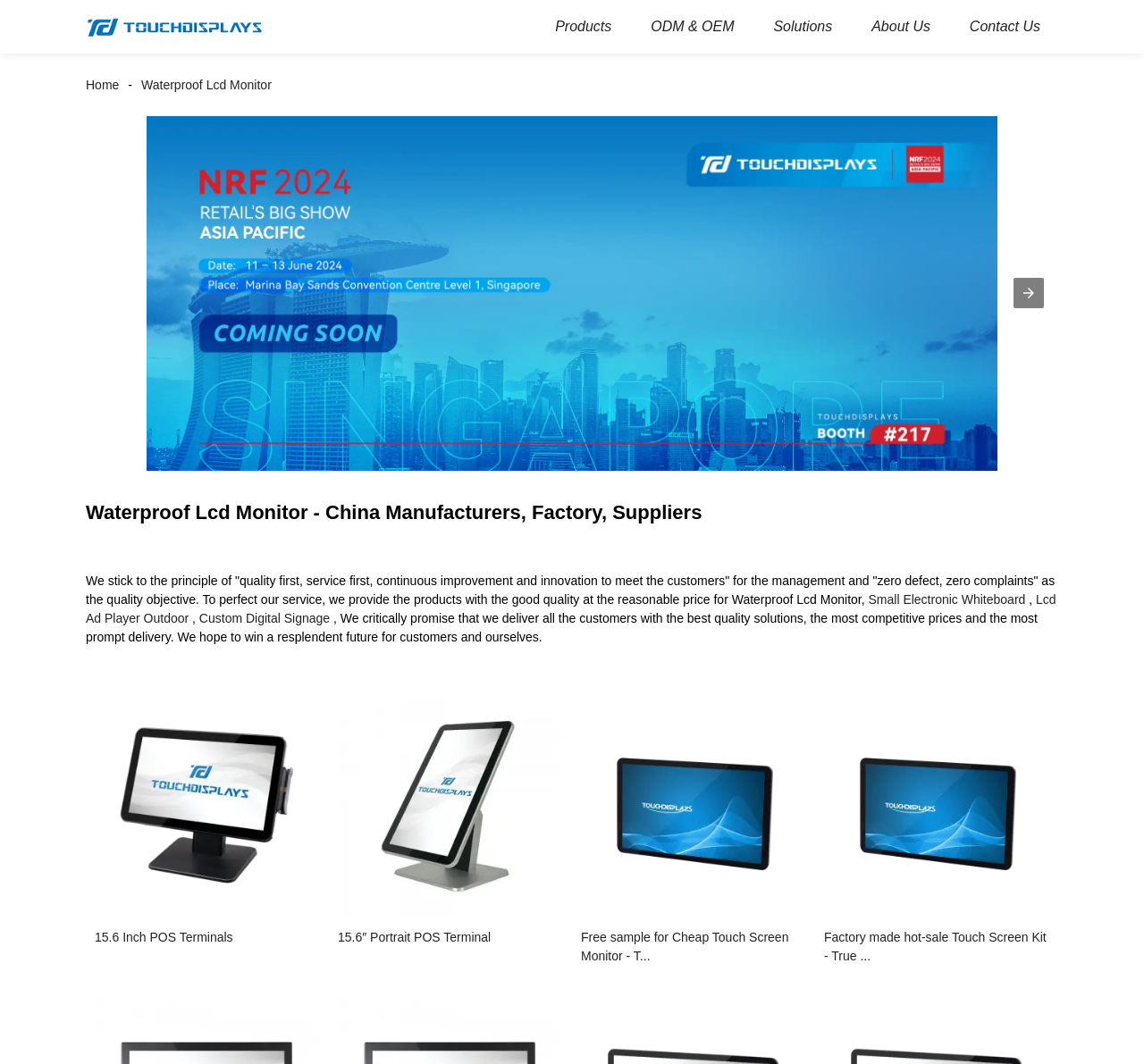Locate the bounding box coordinates of the element that needs to be clicked to carry out the instruction: "visit the energy page". The coordinates should be given as four float numbers ranging from 0 to 1, i.e., [left, top, right, bottom].

None